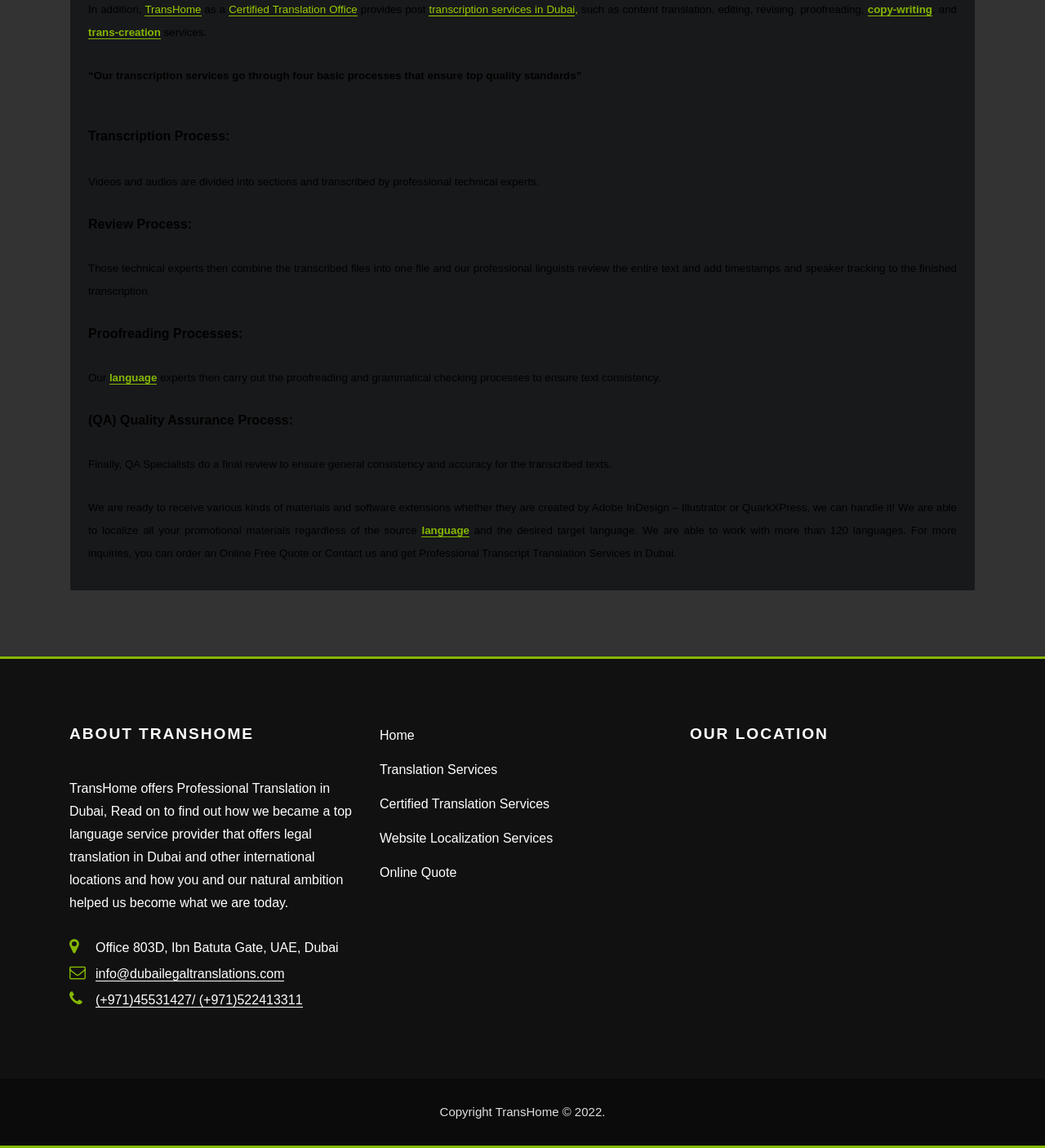Pinpoint the bounding box coordinates of the element to be clicked to execute the instruction: "View the location on a larger map".

[0.66, 0.759, 0.855, 0.771]